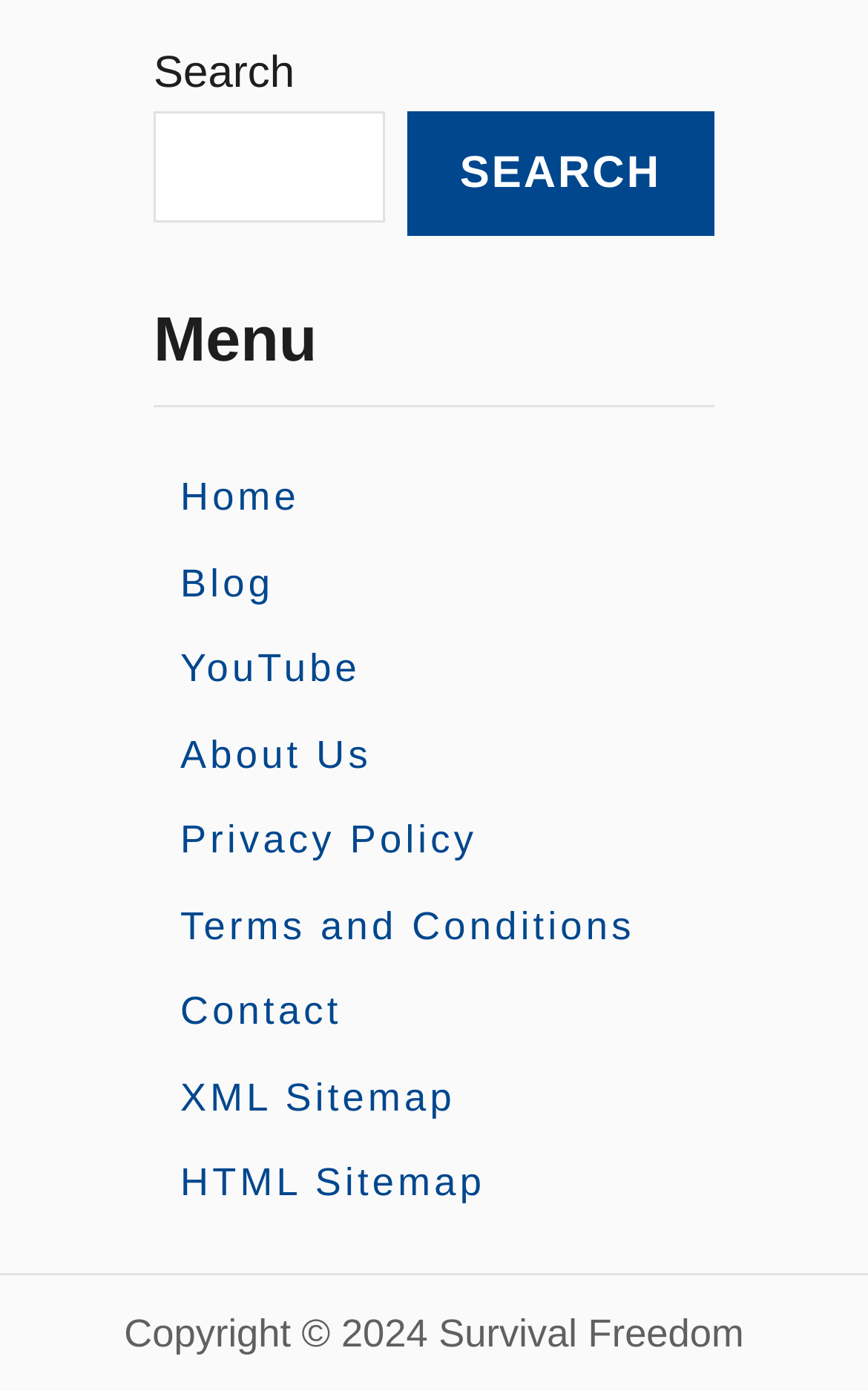What is the primary function of the top-right section?
Provide a thorough and detailed answer to the question.

The top-right section contains a search box and a search button, indicating that its primary function is to allow users to search for content on the website.